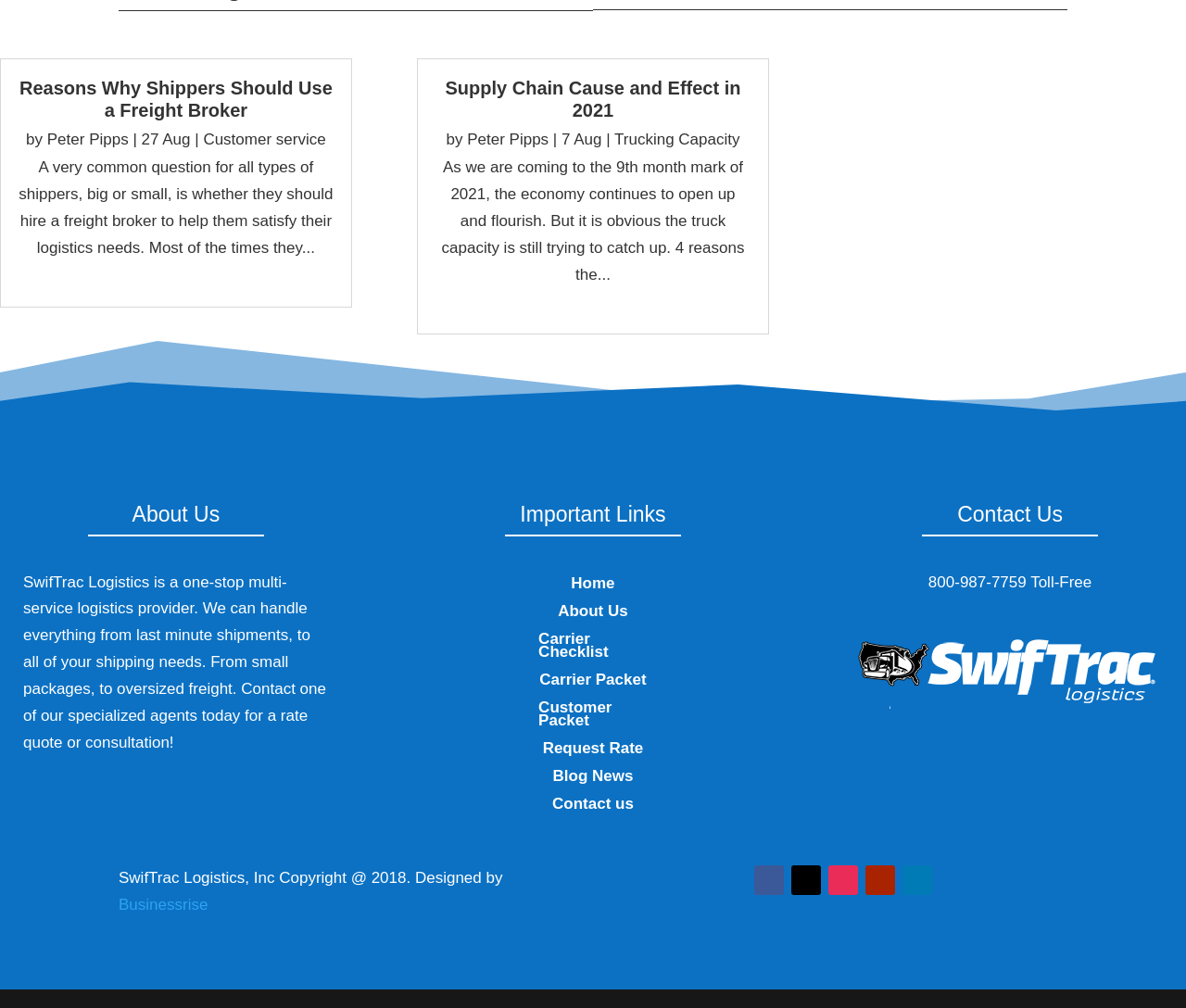Pinpoint the bounding box coordinates of the element you need to click to execute the following instruction: "Visit Crochetstores". The bounding box should be represented by four float numbers between 0 and 1, in the format [left, top, right, bottom].

None